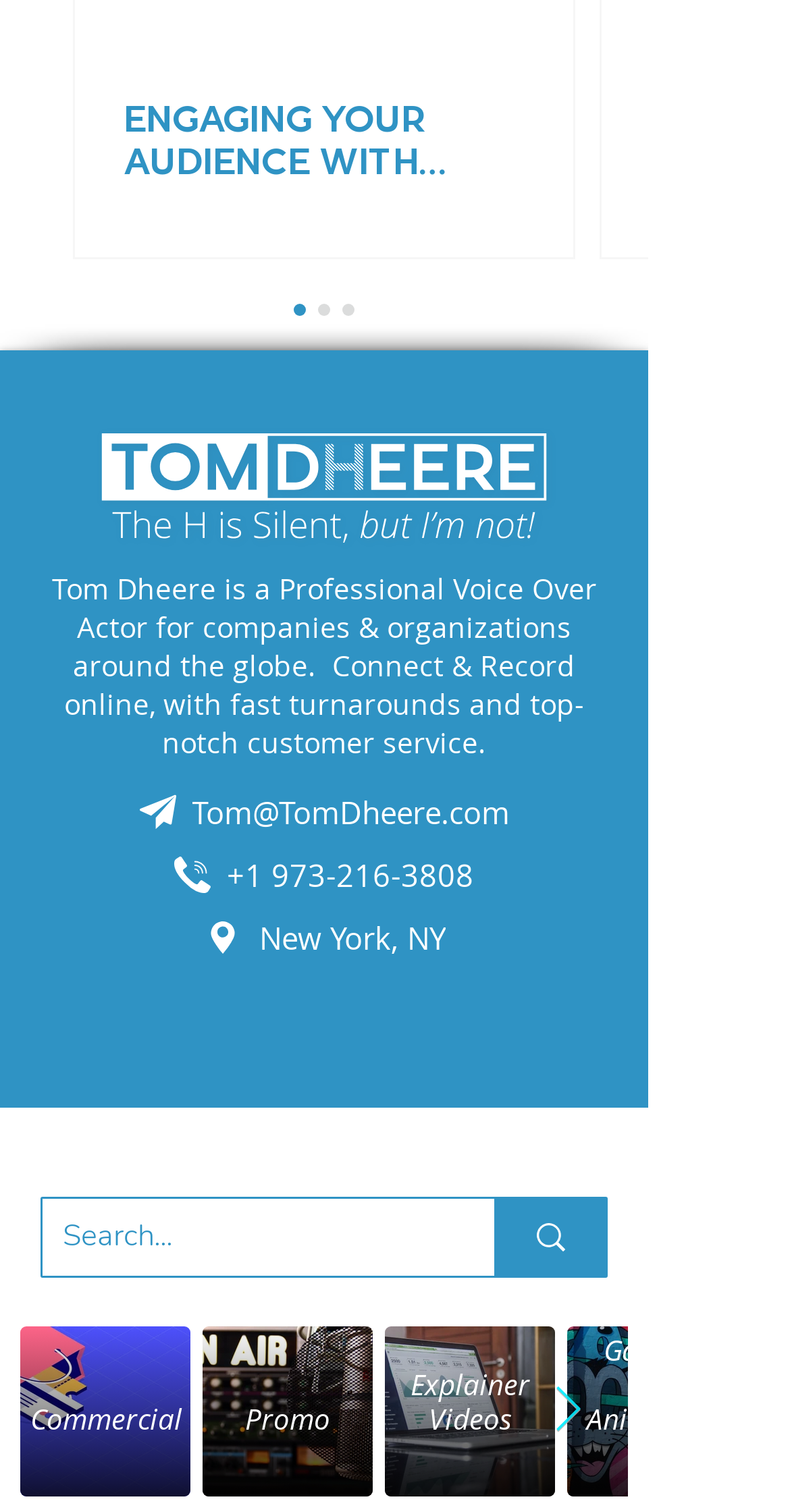Predict the bounding box for the UI component with the following description: "+1 973-216-3808".

[0.051, 0.558, 0.769, 0.599]